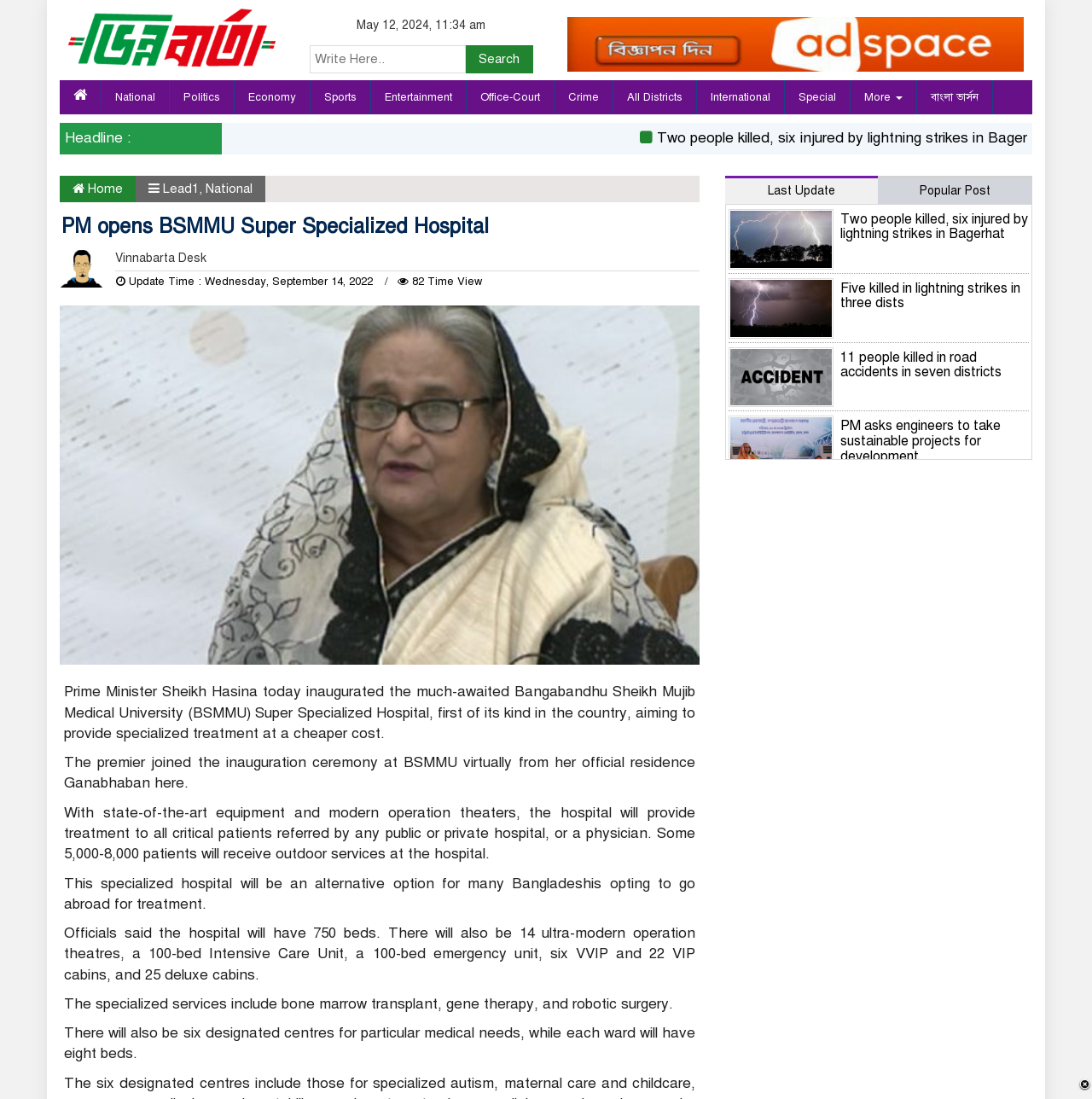Describe all the key features and sections of the webpage thoroughly.

The webpage appears to be a news article page from a Bangladeshi online news portal. At the top, there is a logo and a search bar. Below the search bar, there are several links to different news categories, such as National, Politics, Economy, Sports, and Entertainment.

The main article is titled "PM opens BSMMU Super Specialized Hospital" and is accompanied by an image. The article is divided into several paragraphs, describing the inauguration of the hospital by Prime Minister Sheikh Hasina and its features, including state-of-the-art equipment, modern operation theaters, and specialized services like bone marrow transplant and robotic surgery.

To the right of the article, there is a section with several tabs, including "Last Update" and "Popular Post". The "Popular Post" tab is currently selected, and it displays a list of news headlines with links to the corresponding articles. These headlines include news about lightning strikes, road accidents, and international events.

At the bottom of the page, there is a section with more news headlines and links to articles, including news about women's peace day, Islamic culture, and international art competitions.